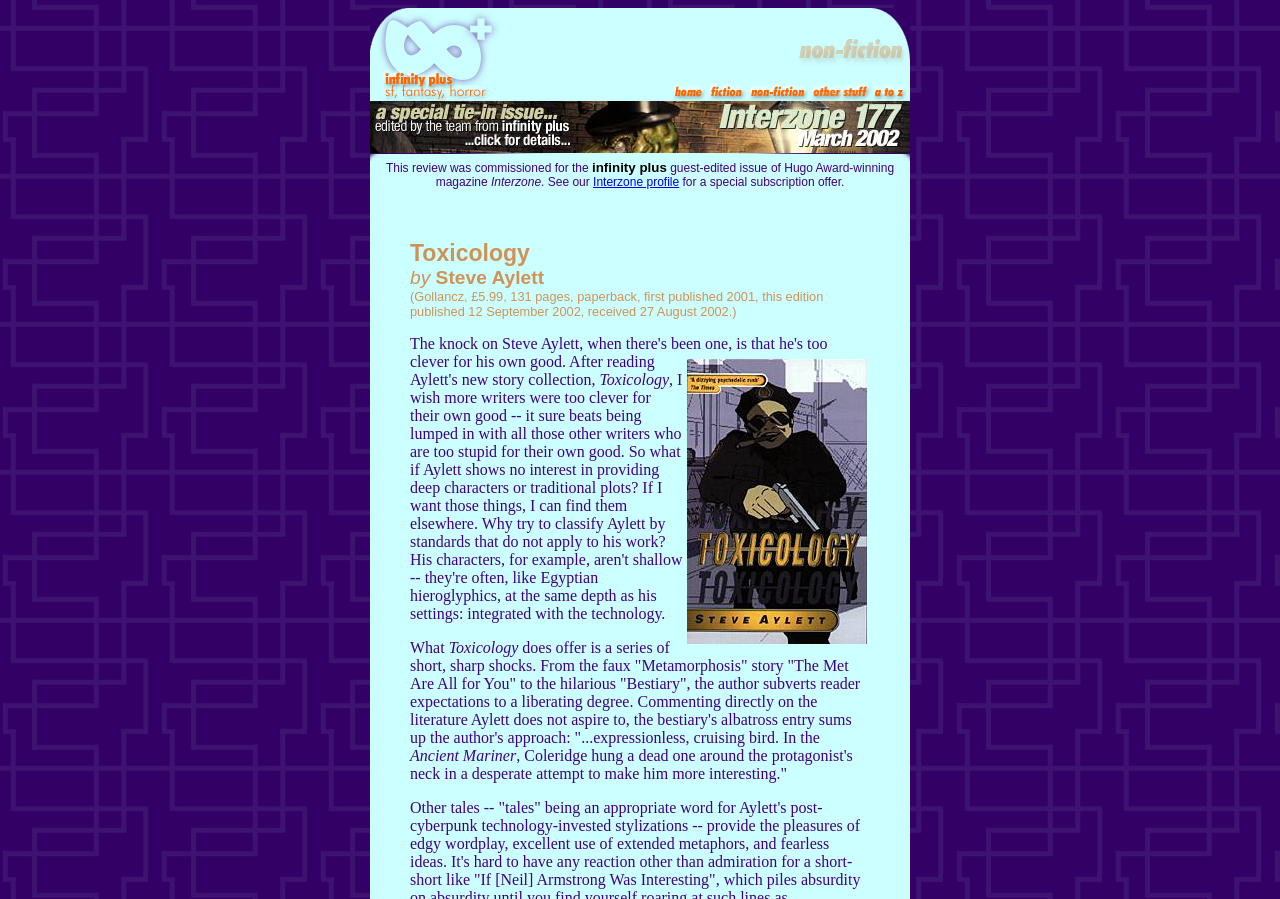Explain the contents of the webpage comprehensively.

The webpage is a review of the book "Toxicology" by Steve Aylett. At the top, there is a header section with a logo and navigation links. The logo, "infinity plus - sf, fantasy and horror", is located on the left, and next to it are two images with text "non-fiction: reviews, interviews and features". Below this header section, there is a row of links, including "infinity plus home page", "fiction", "non-fiction", "other stuff", and "a to z".

The main content of the webpage is a review of the book "Toxicology". The review is divided into several sections. At the top, there is a brief introduction to the book, including a link to a special subscription offer for the magazine Interzone, where the review was originally published. Below this introduction, there are three headings: "Toxicology", "by Steve Aylett", and a longer heading with publication details.

The review itself is a block of text that discusses the book's content and style. The text is divided into several paragraphs, with some phrases and sentences highlighted as separate elements. There are also several images on the page, including a cover scan of the book and some decorative icons.

At the bottom of the page, there is a final section of text that continues the review. The text is arranged in a single column, with some phrases and sentences highlighted as separate elements. Overall, the webpage has a simple and clean layout, with a focus on presenting the review and related information in a clear and readable format.